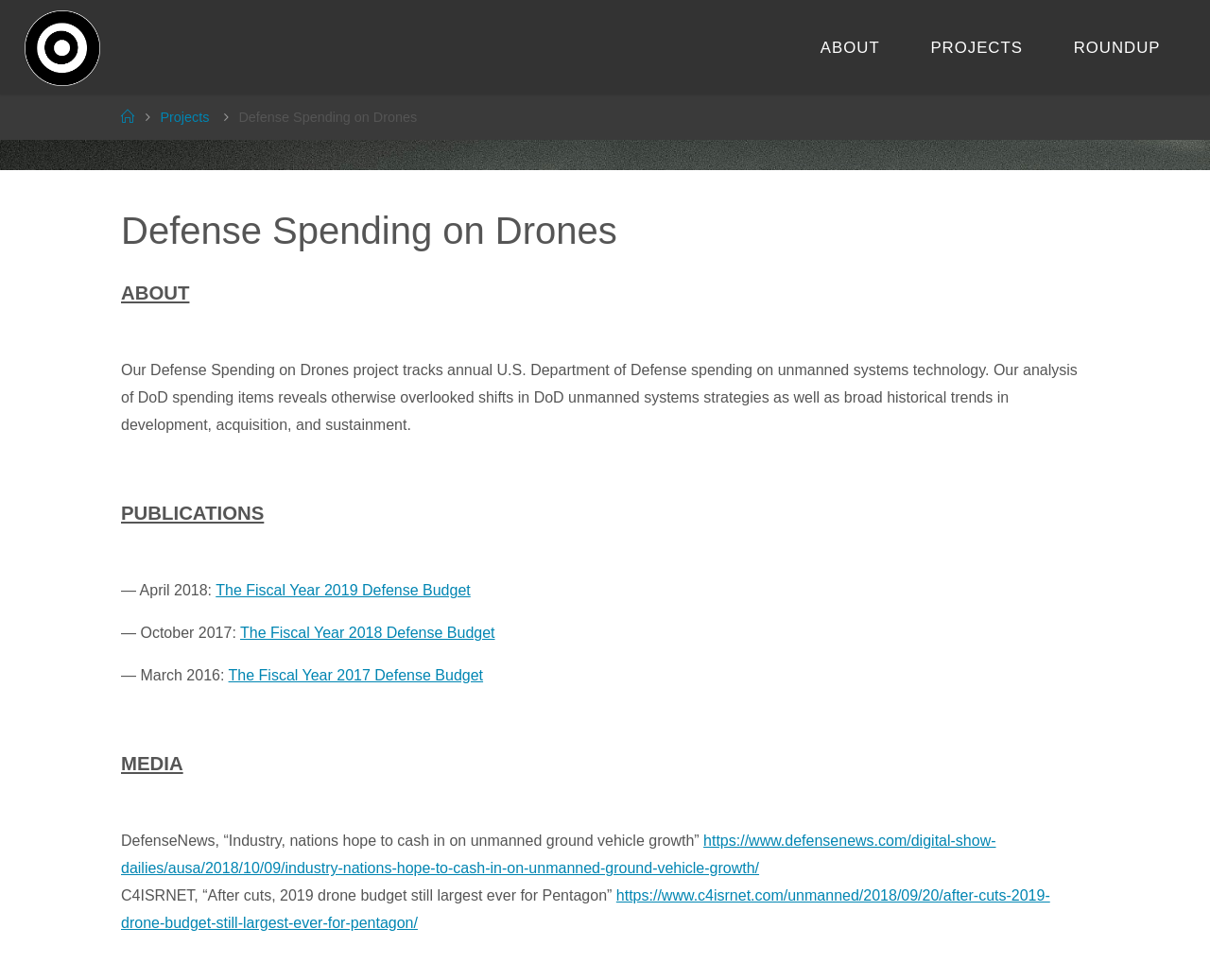What is the topic of the publication mentioned in the webpage?
Look at the image and respond with a one-word or short phrase answer.

Defense Budget